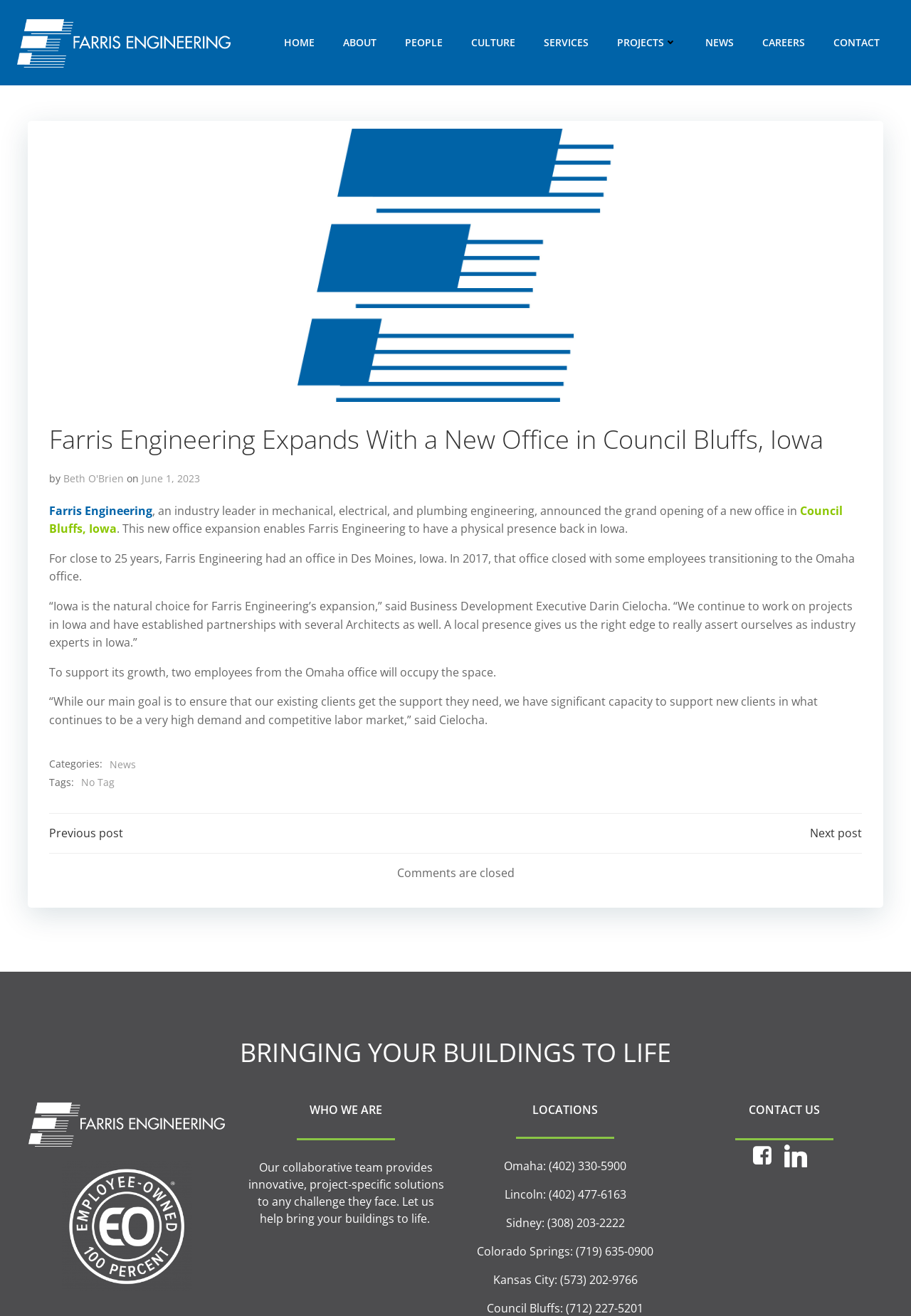Produce an elaborate caption capturing the essence of the webpage.

This webpage is about Farris Engineering, a company that provides mechanical, electrical, and plumbing engineering services. At the top of the page, there is a navigation menu with links to different sections of the website, including "HOME", "ABOUT", "PEOPLE", "CULTURE", "SERVICES", "PROJECTS", "NEWS", "CAREERS", and "CONTACT".

Below the navigation menu, there is a heading that reads "Farris Engineering Expands With a New Office in Council Bluffs, Iowa". This is followed by a paragraph of text that announces the grand opening of a new office in Council Bluffs, Iowa, and explains the reasons behind this expansion. The text also mentions that two employees from the Omaha office will occupy the new space.

To the right of the main text, there is a section with links to related news articles. Below this, there is a section with categories and tags related to the news article.

At the bottom of the page, there are three columns of information. The left column has a heading that reads "BRINGING YOUR BUILDINGS TO LIFE" and a brief description of the company's services. Below this, there is an image and a link to learn more.

The middle column has a heading that reads "WHO WE ARE" and a brief description of the company's team and services. Below this, there is a list of locations with corresponding phone numbers.

The right column has a heading that reads "CONTACT US" and a link to contact the company. Below this, there are two social media links with corresponding images.

Throughout the page, there are several headings and subheadings that break up the content and make it easier to read. The overall layout is clean and organized, with clear headings and concise text.